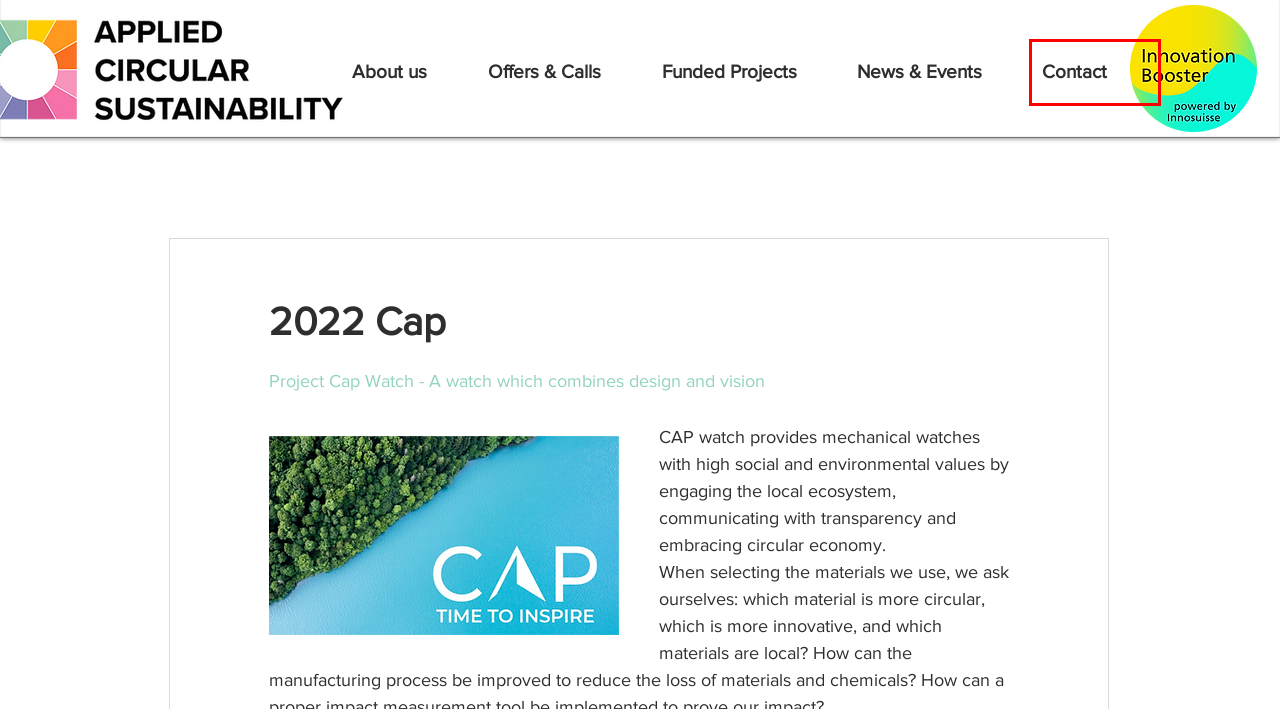Examine the screenshot of a webpage with a red bounding box around a UI element. Select the most accurate webpage description that corresponds to the new page after clicking the highlighted element. Here are the choices:
A. Blog | IB ACS
B. 2024 Matratzen-Allianz
C. 2024 SmartBreed
D. Contact | IB ACS
E. Sustainable Watches | CAP-watches | cap watch  | montre durable
F. Datenschutz | IB ACS
G. Innovation Booster Applied Circular Sustainability
H. 2024 ODLO

D